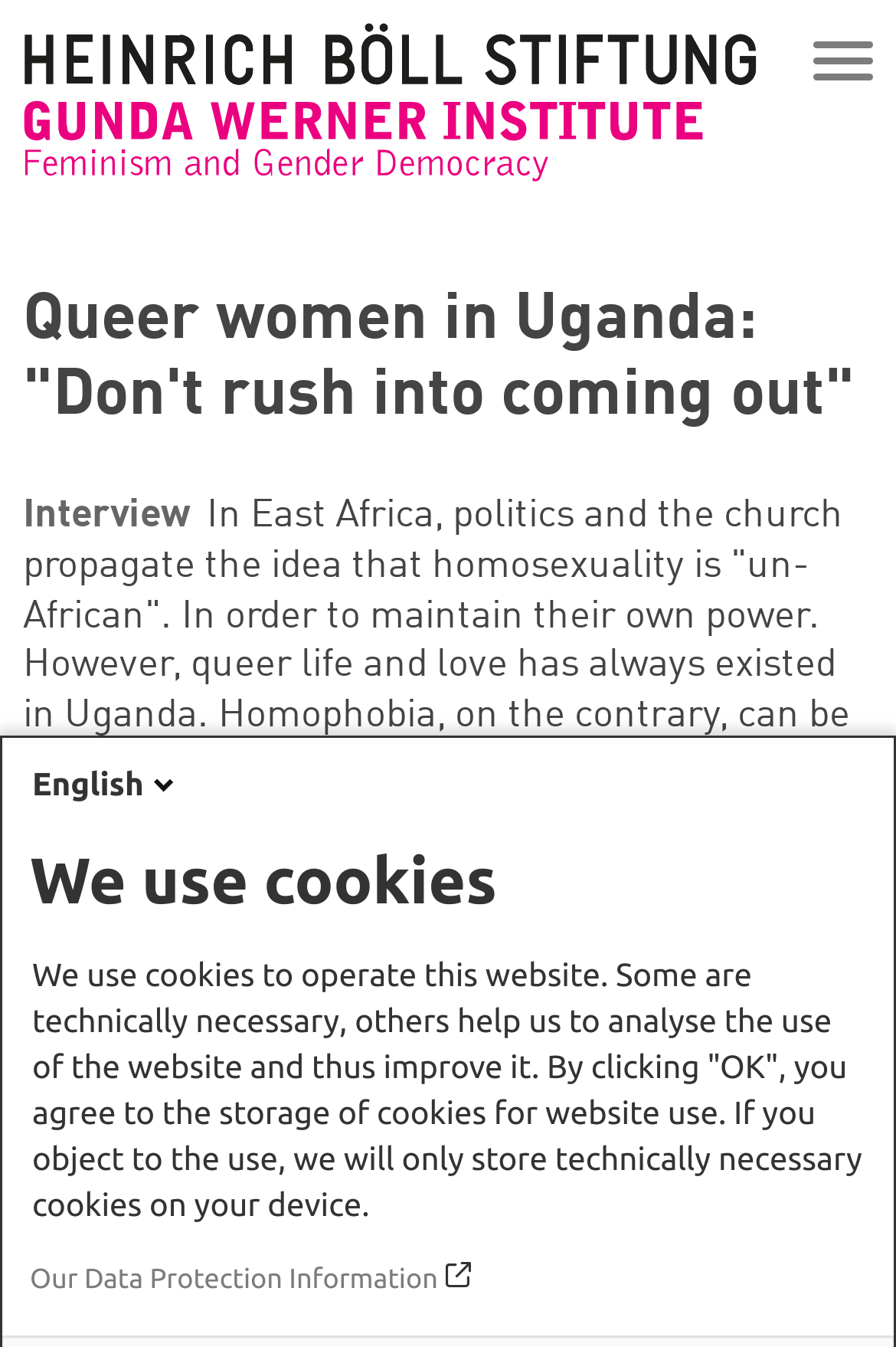Please determine the main heading text of this webpage.

Queer women in Uganda: "Don't rush into coming out"